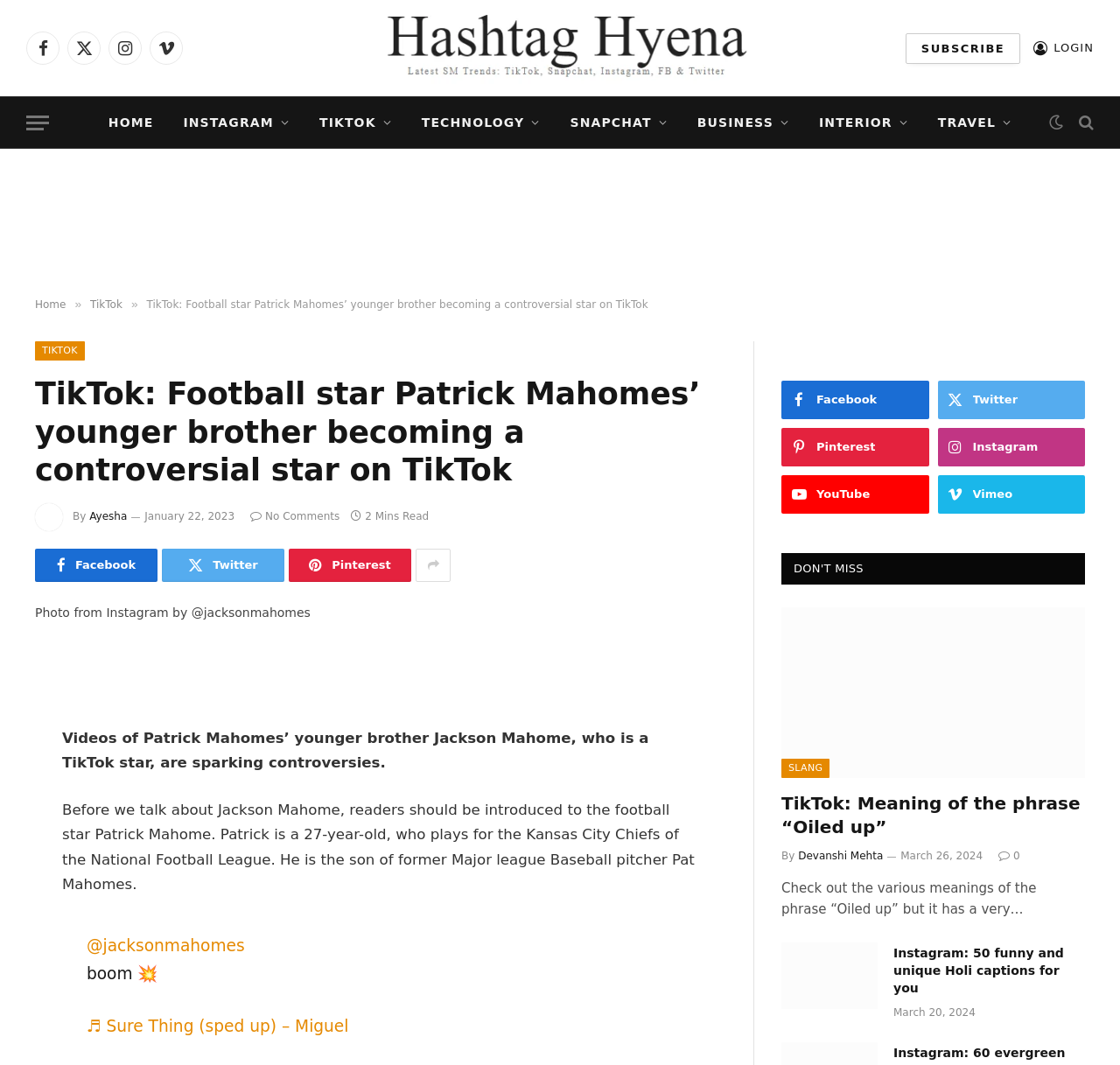What is the name of the team Patrick Mahomes plays for?
Please respond to the question with a detailed and well-explained answer.

According to the webpage content, Patrick Mahomes plays for the 'Kansas City Chiefs of the National Football League', which indicates that the team he plays for is the Kansas City Chiefs.